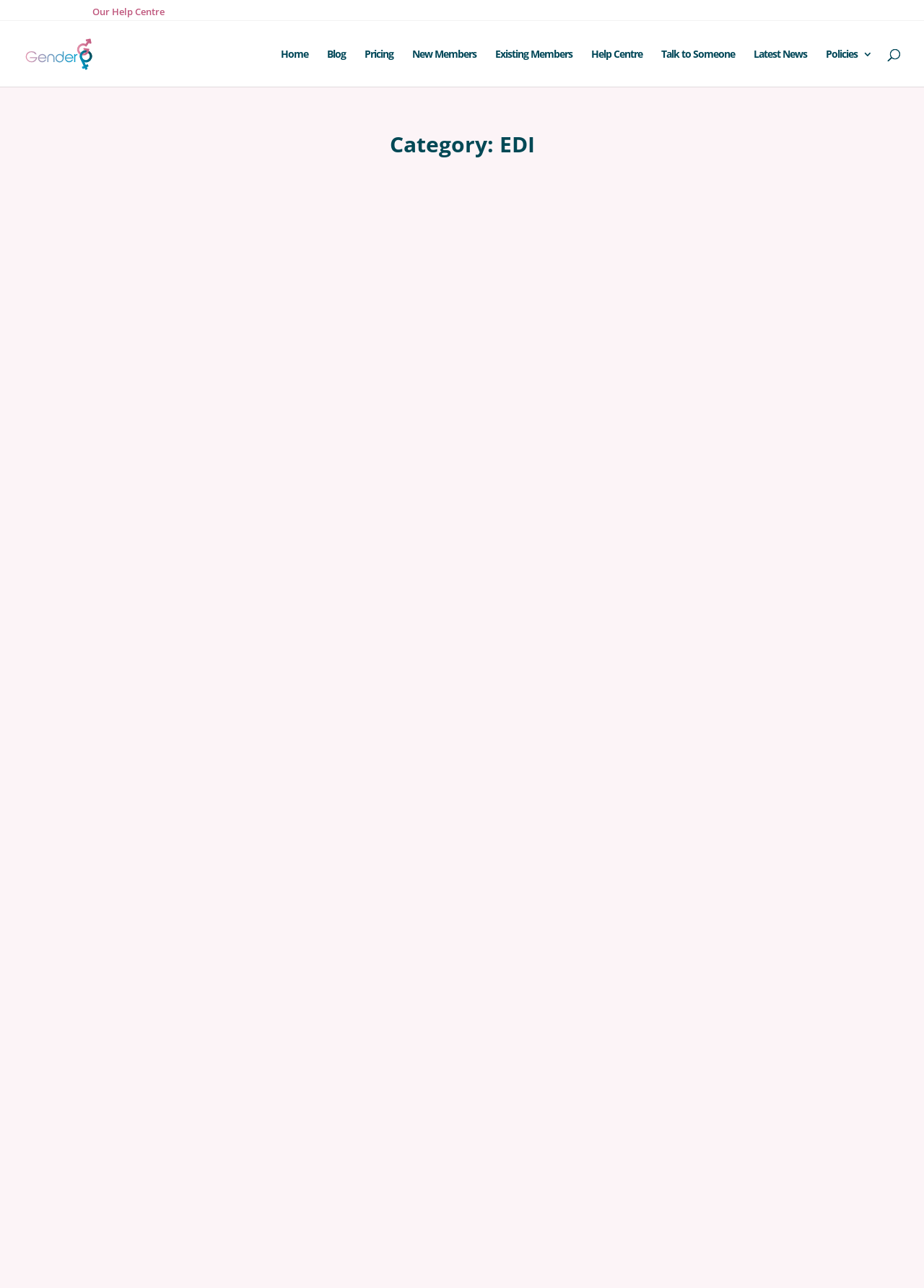Please determine the bounding box coordinates for the element that should be clicked to follow these instructions: "Visit the Help Centre".

[0.64, 0.038, 0.695, 0.067]